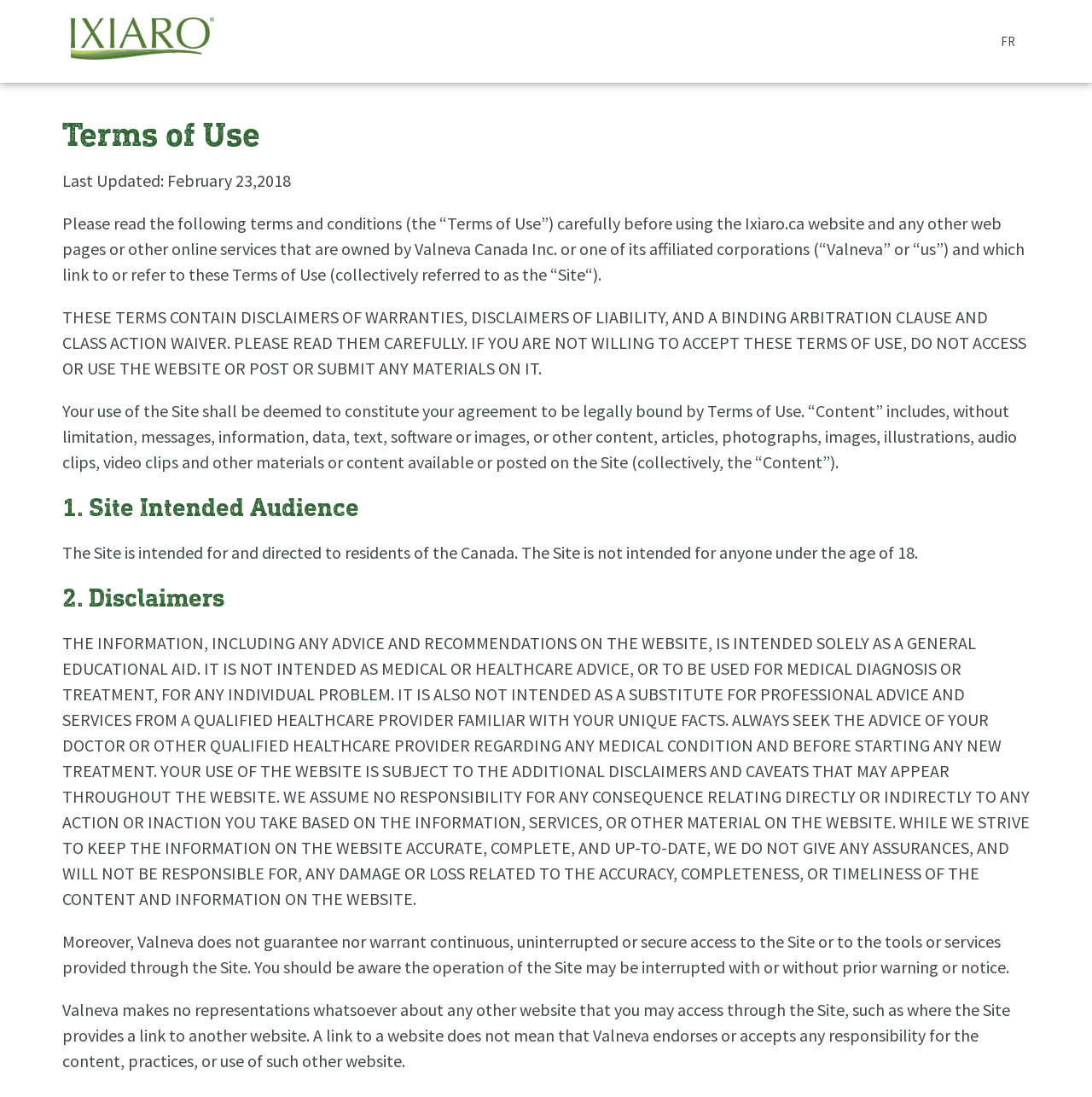What is the purpose of the website?
Answer the question with a single word or phrase derived from the image.

Terms of Use